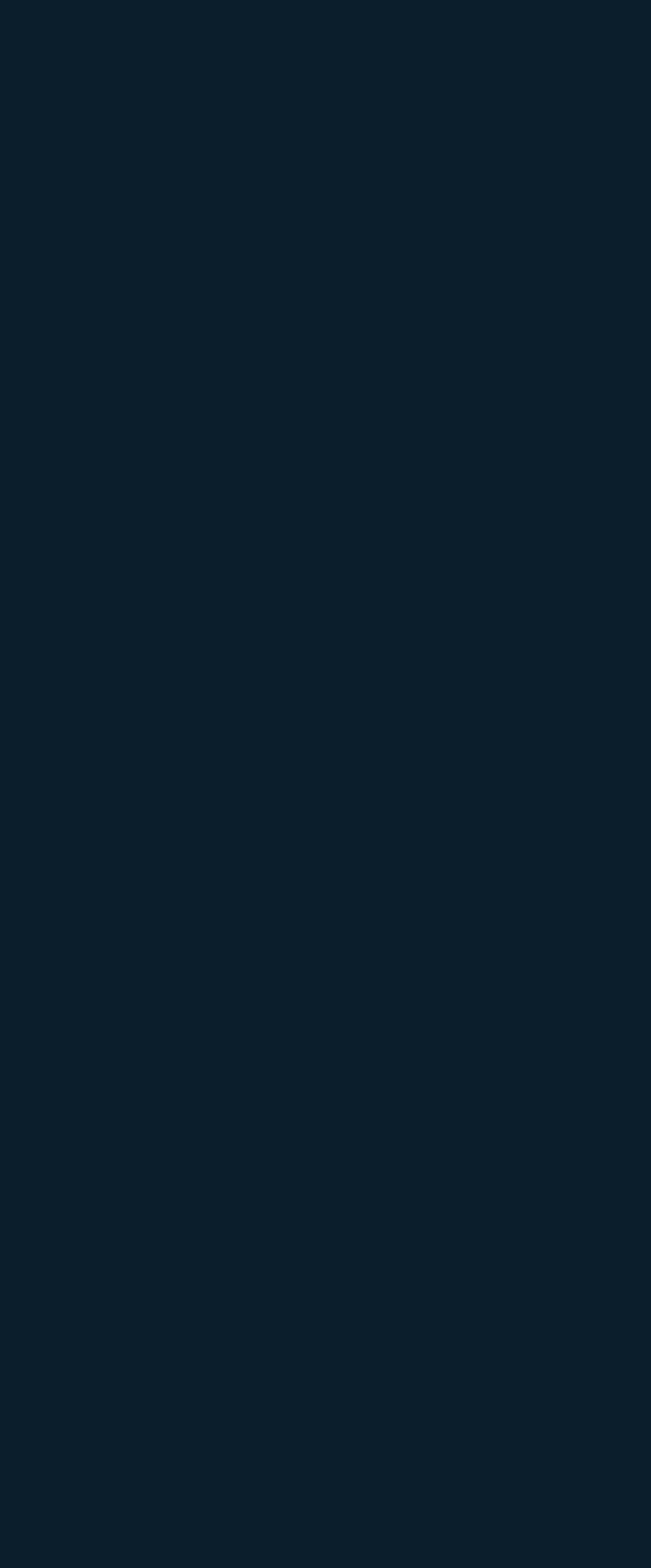Please provide the bounding box coordinates for the element that needs to be clicked to perform the following instruction: "Click About Us". The coordinates should be given as four float numbers between 0 and 1, i.e., [left, top, right, bottom].

[0.038, 0.002, 0.962, 0.032]